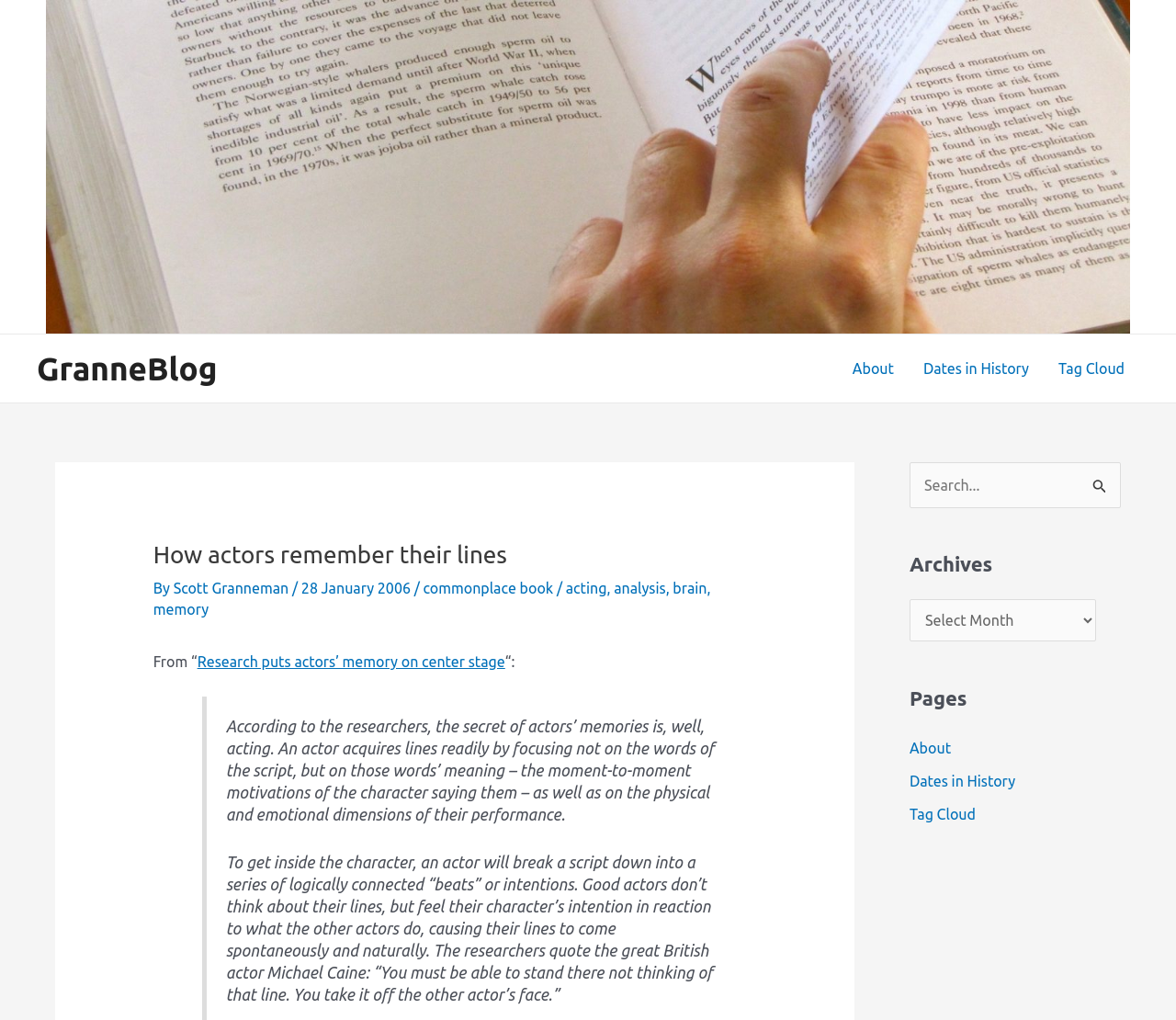Provide a one-word or short-phrase answer to the question:
What is the name of the British actor quoted in the article?

Michael Caine